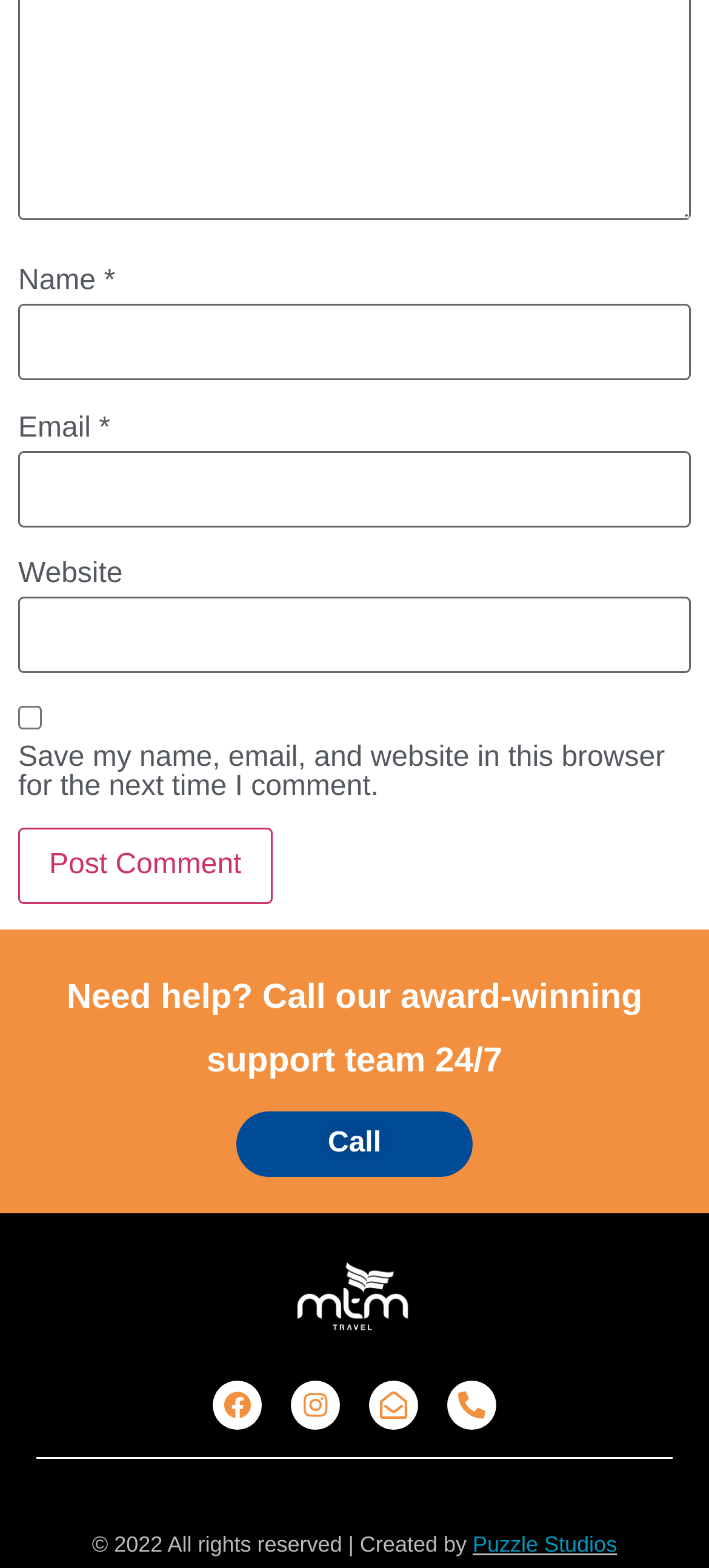Reply to the question with a brief word or phrase: What is the phone support availability?

24/7